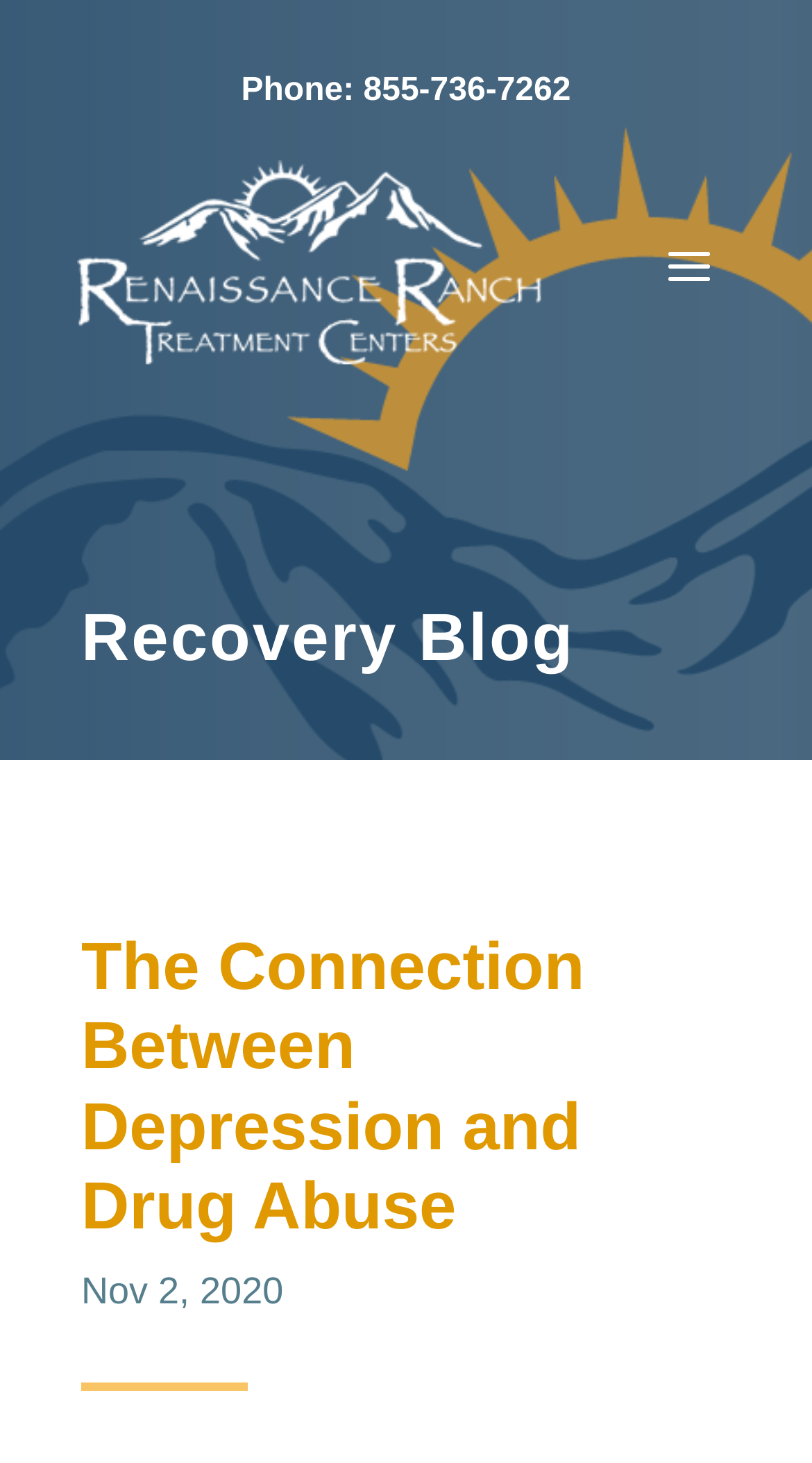Identify the bounding box of the UI component described as: "alt="Drug Rehab and Alcohol Treatment"".

[0.095, 0.11, 0.666, 0.25]